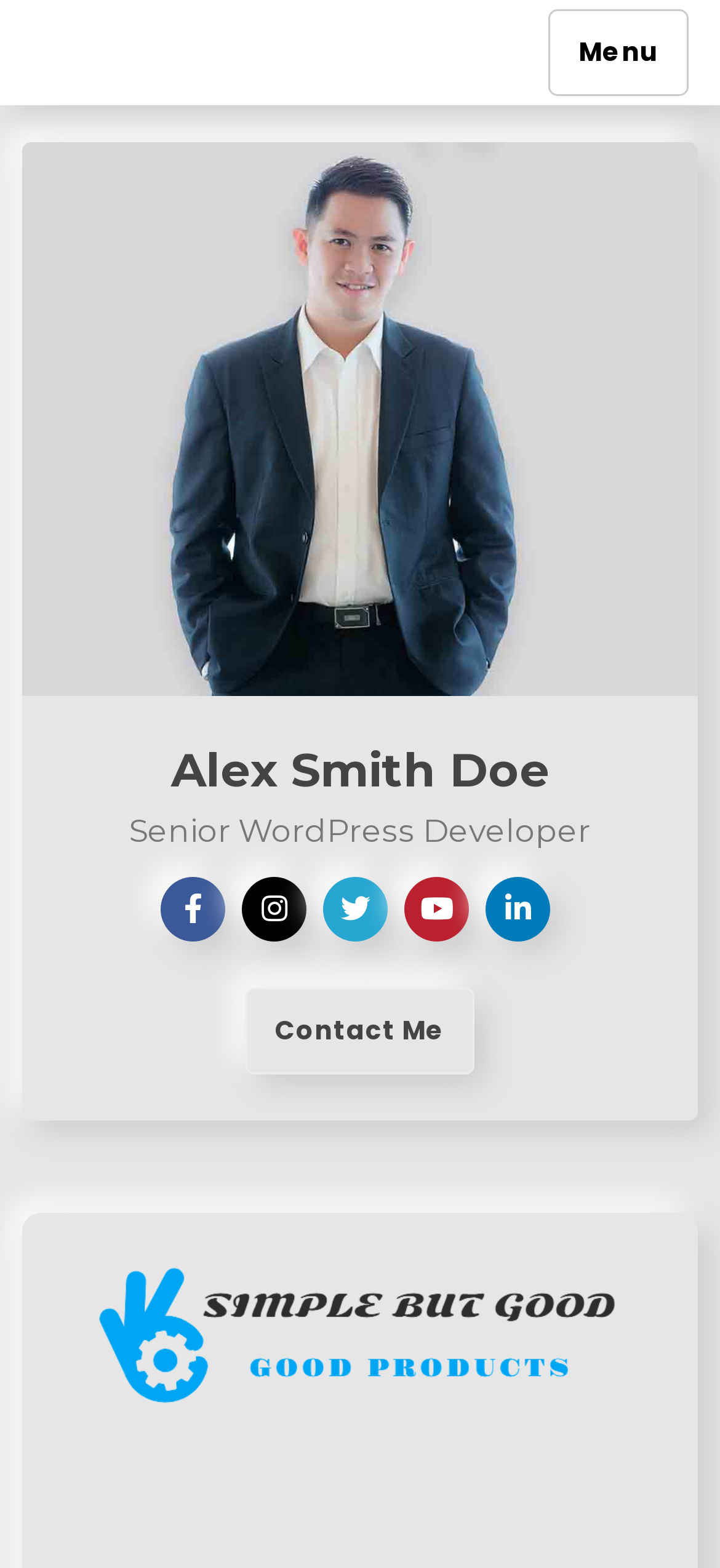Locate the UI element described as follows: "Contact Me". Return the bounding box coordinates as four float numbers between 0 and 1 in the order [left, top, right, bottom].

[0.341, 0.63, 0.659, 0.686]